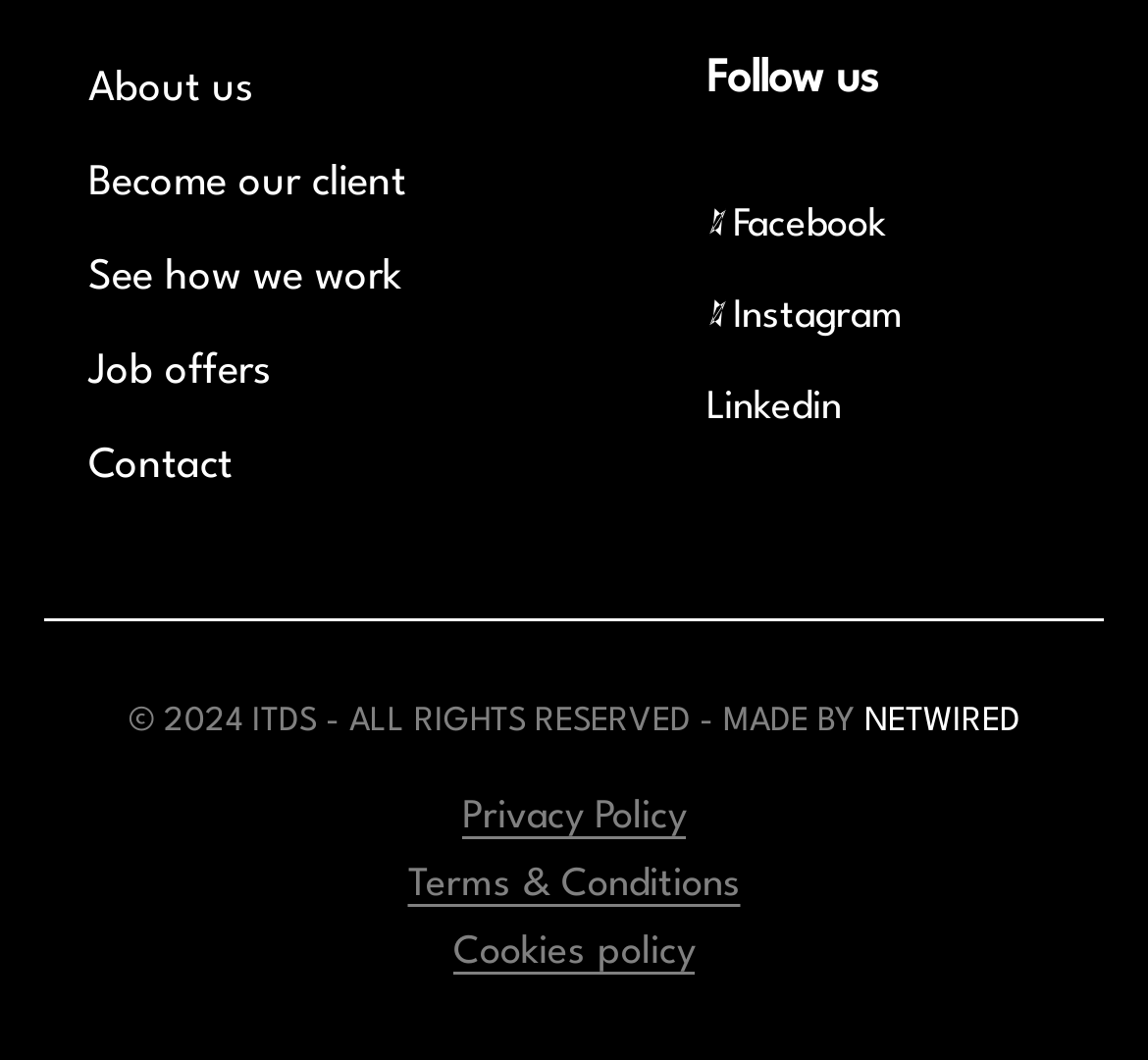Please identify the bounding box coordinates for the region that you need to click to follow this instruction: "Follow us on Facebook".

[0.615, 0.195, 0.772, 0.232]